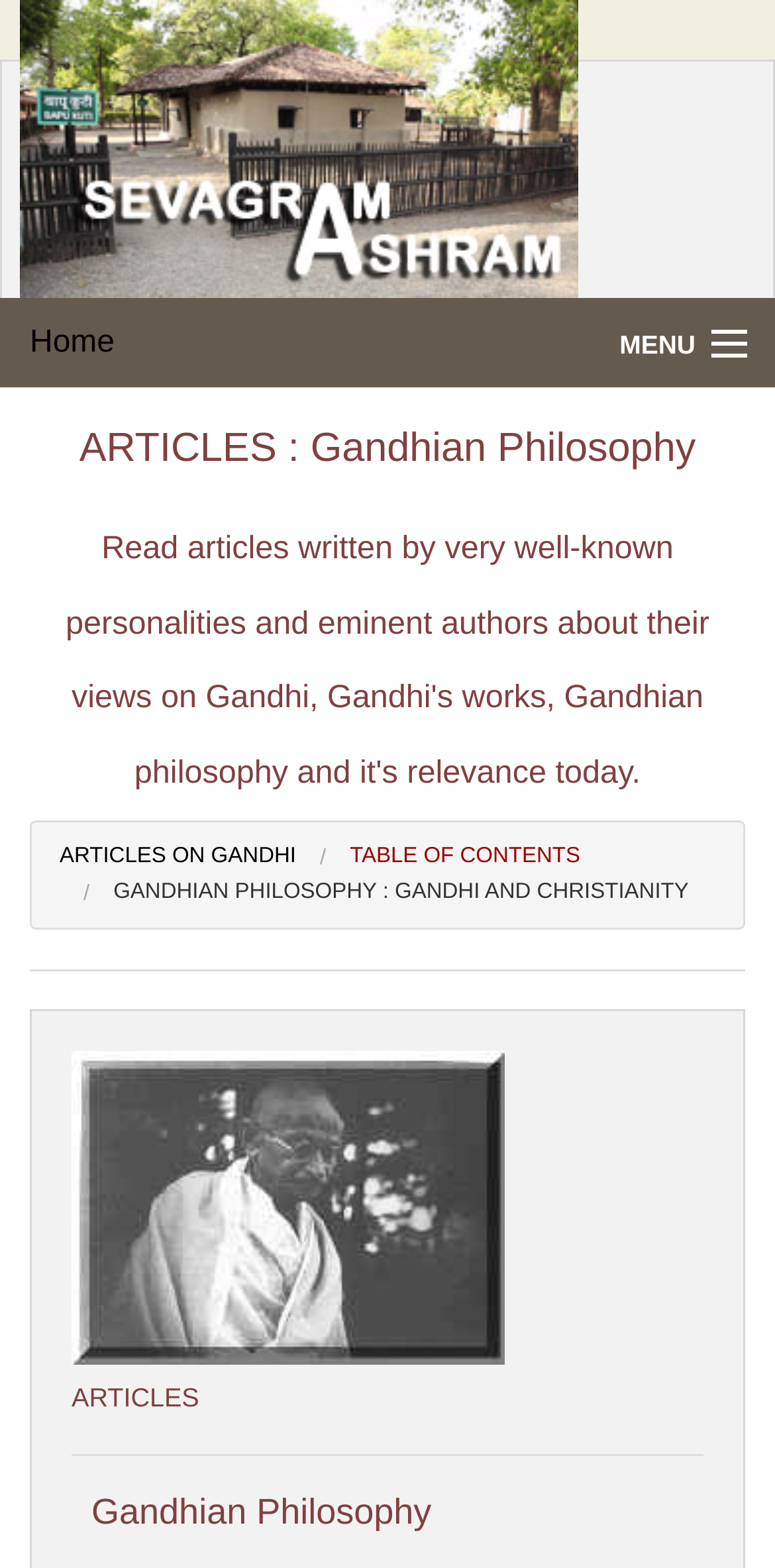Please determine and provide the text content of the webpage's heading.

ARTICLES : Gandhian Philosophy